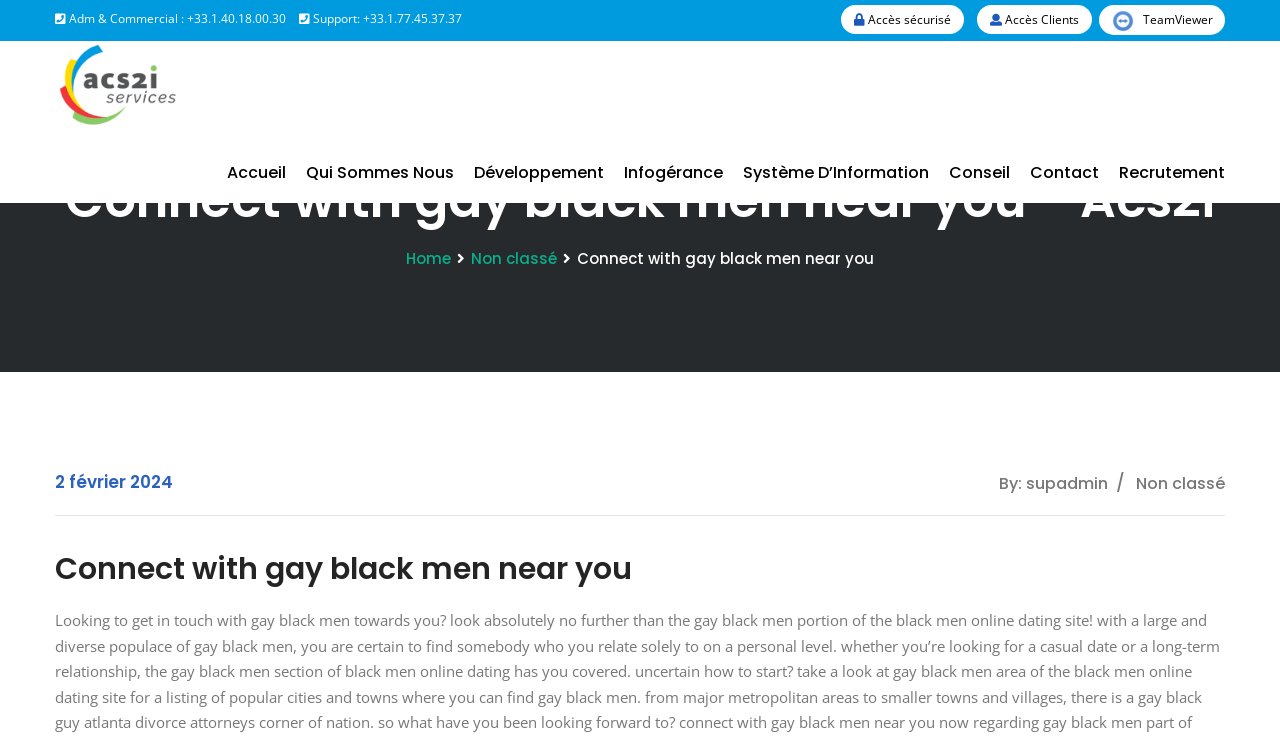Provide the bounding box coordinates of the HTML element described by the text: "Non classé". The coordinates should be in the format [left, top, right, bottom] with values between 0 and 1.

[0.368, 0.334, 0.435, 0.363]